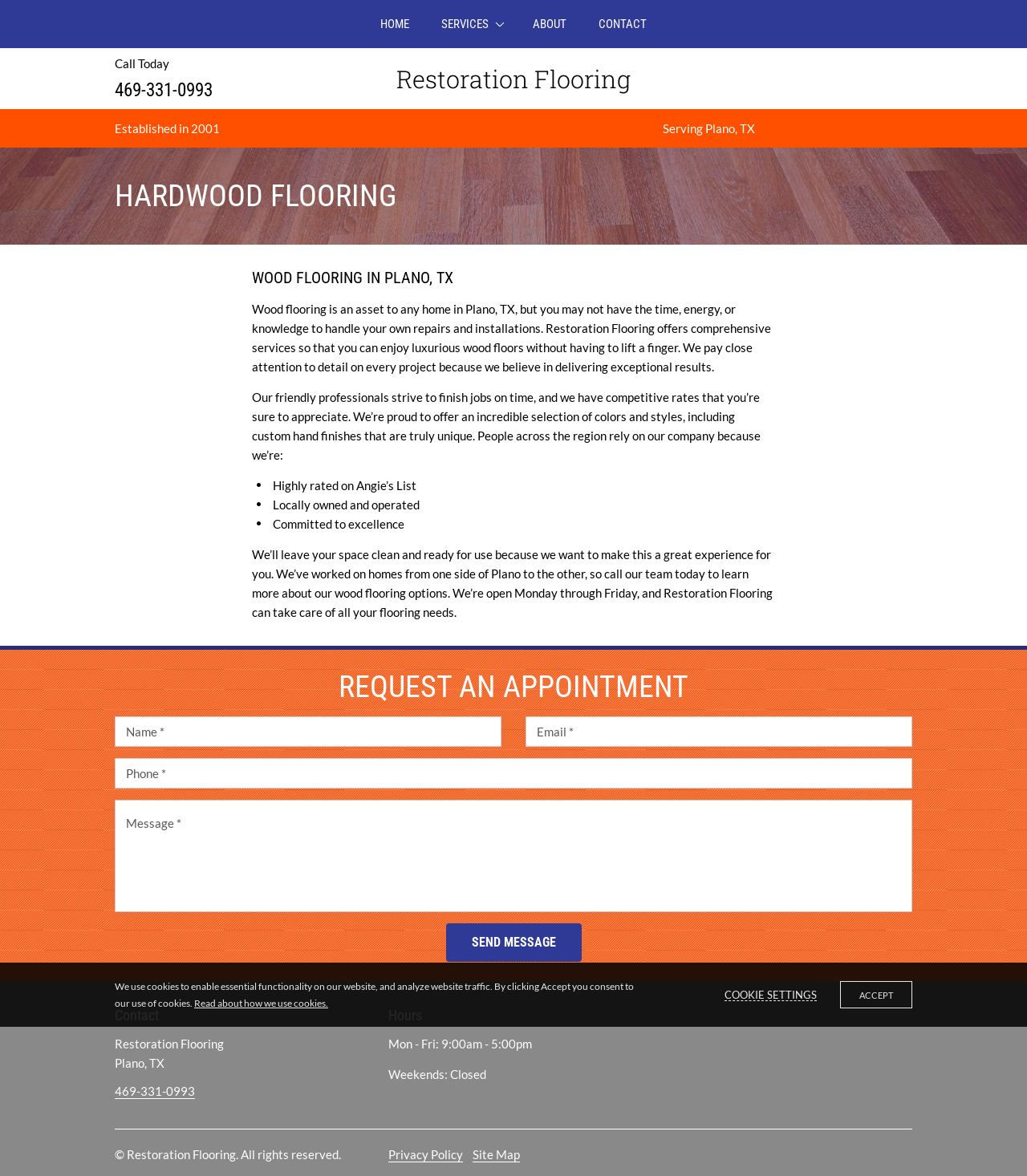Find and provide the bounding box coordinates for the UI element described with: "placeholder="Name *"".

[0.112, 0.609, 0.488, 0.635]